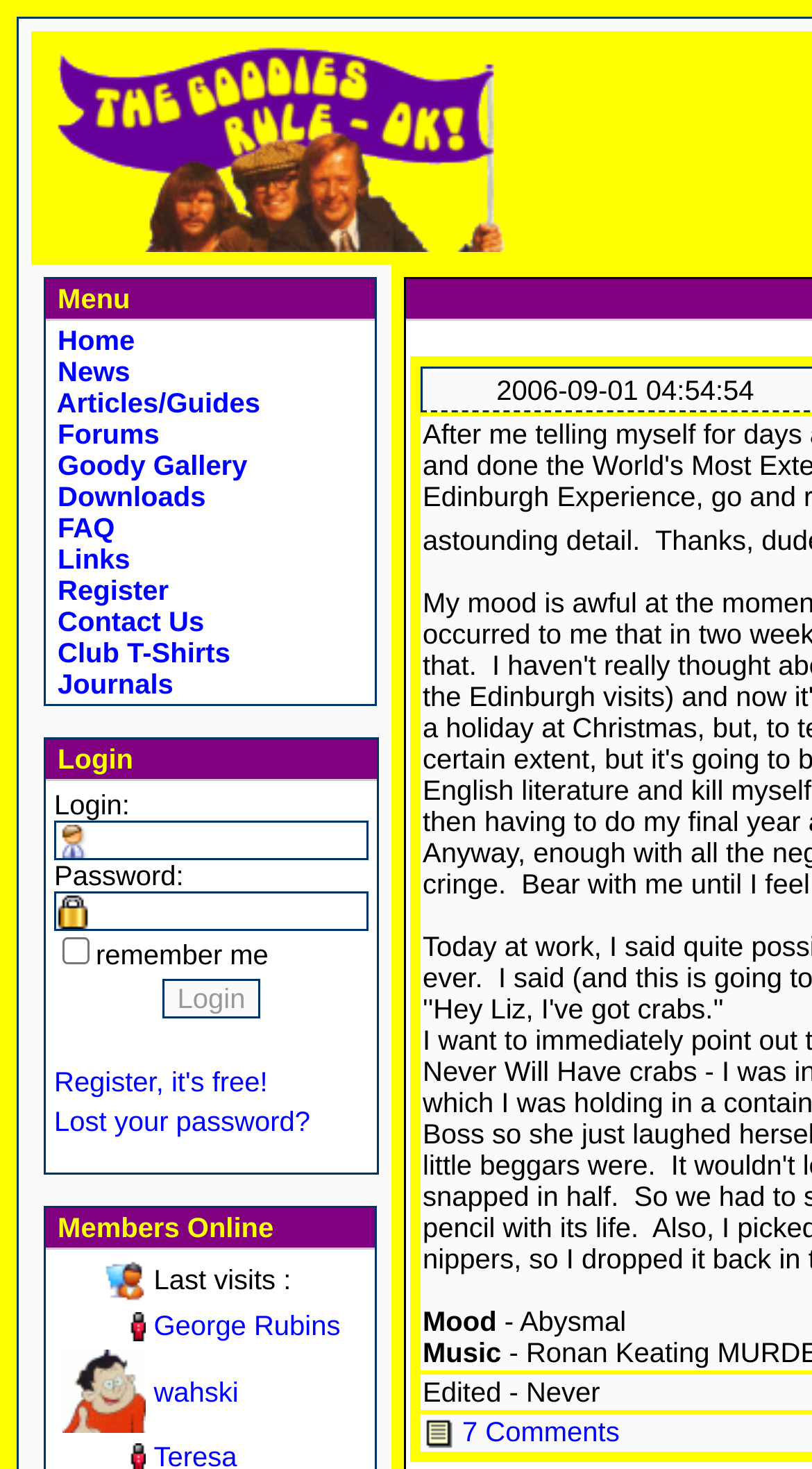Identify the bounding box coordinates of the clickable region required to complete the instruction: "Click on Home". The coordinates should be given as four float numbers within the range of 0 and 1, i.e., [left, top, right, bottom].

[0.062, 0.221, 0.166, 0.242]